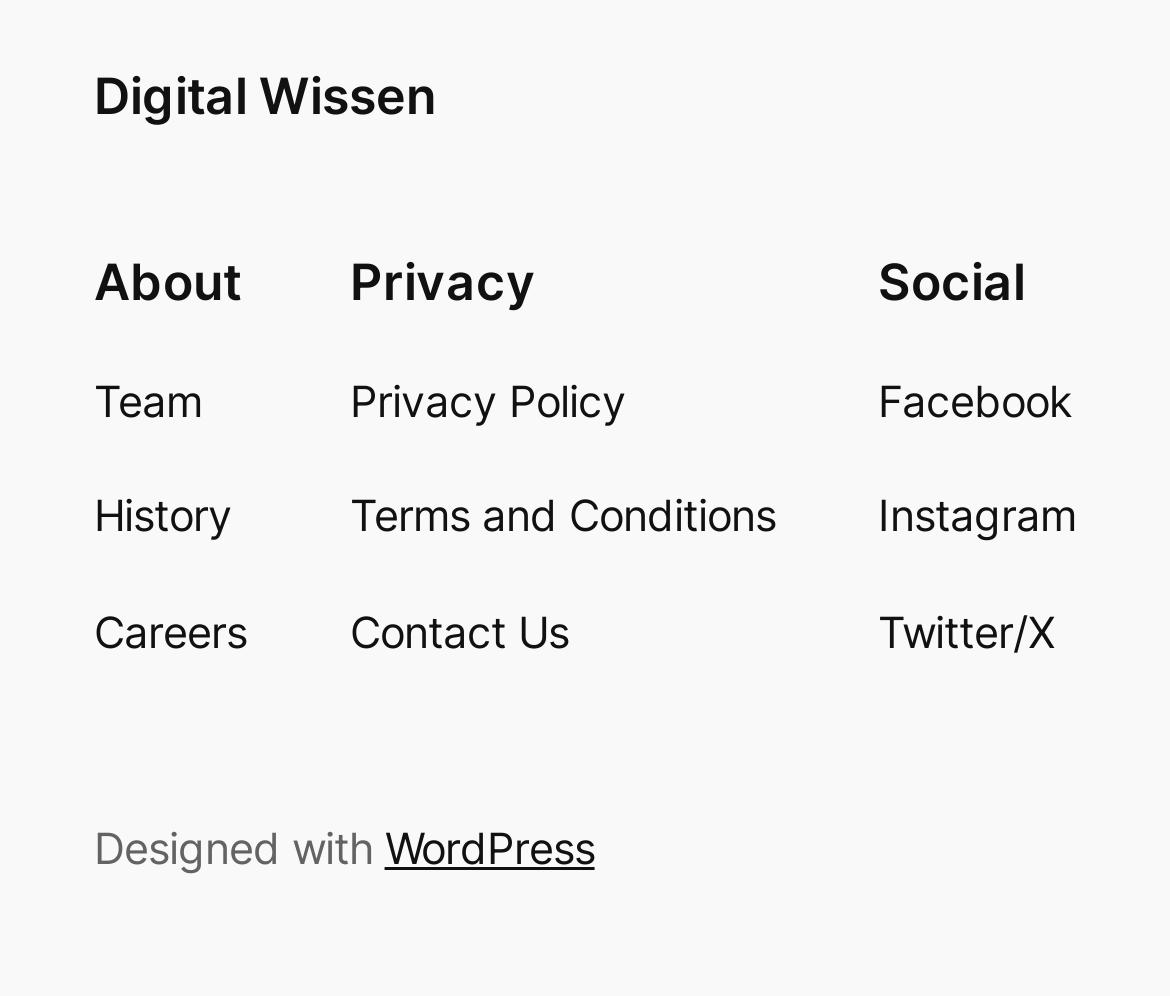Bounding box coordinates must be specified in the format (top-left x, top-left y, bottom-right x, bottom-right y). All values should be floating point numbers between 0 and 1. What are the bounding box coordinates of the UI element described as: Privacy Policy

[0.299, 0.371, 0.535, 0.438]